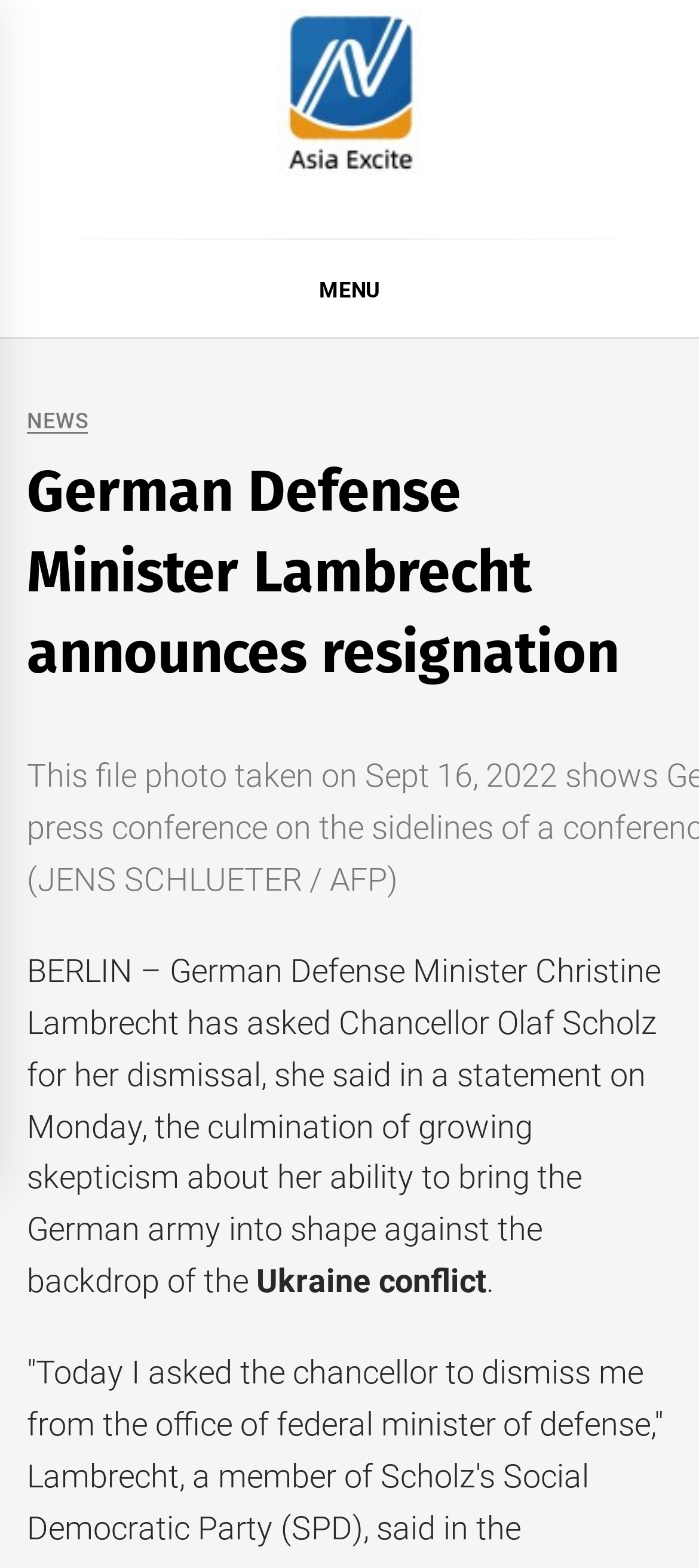Please analyze the image and give a detailed answer to the question:
What is the name of the website?

The answer can be found in the link element with the text 'Asia Excite' and the image element with the same text. This suggests that 'Asia Excite' is the name of the website.